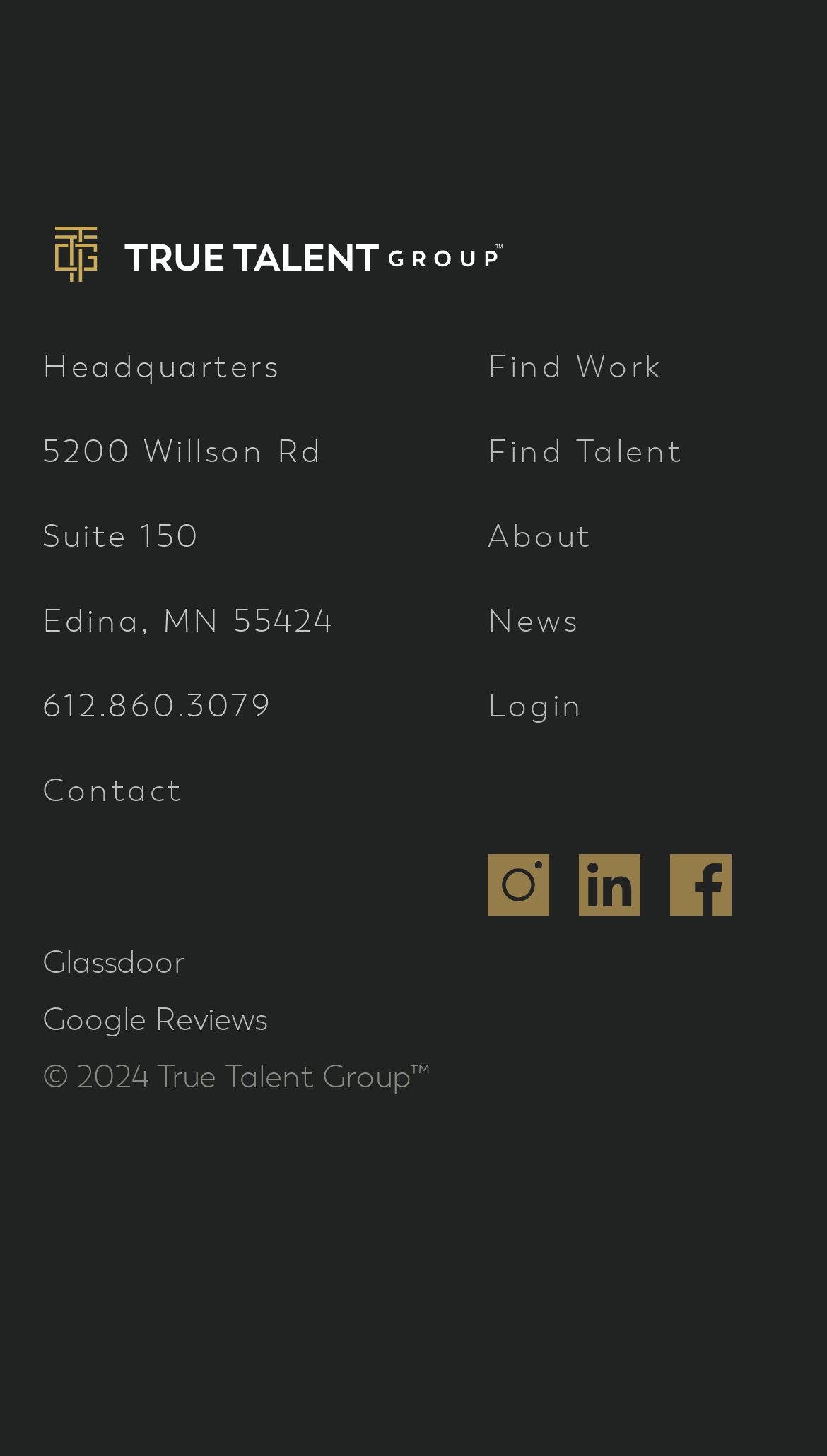What is the phone number of True Talent Group?
Based on the image, provide a one-word or brief-phrase response.

612.860.3079